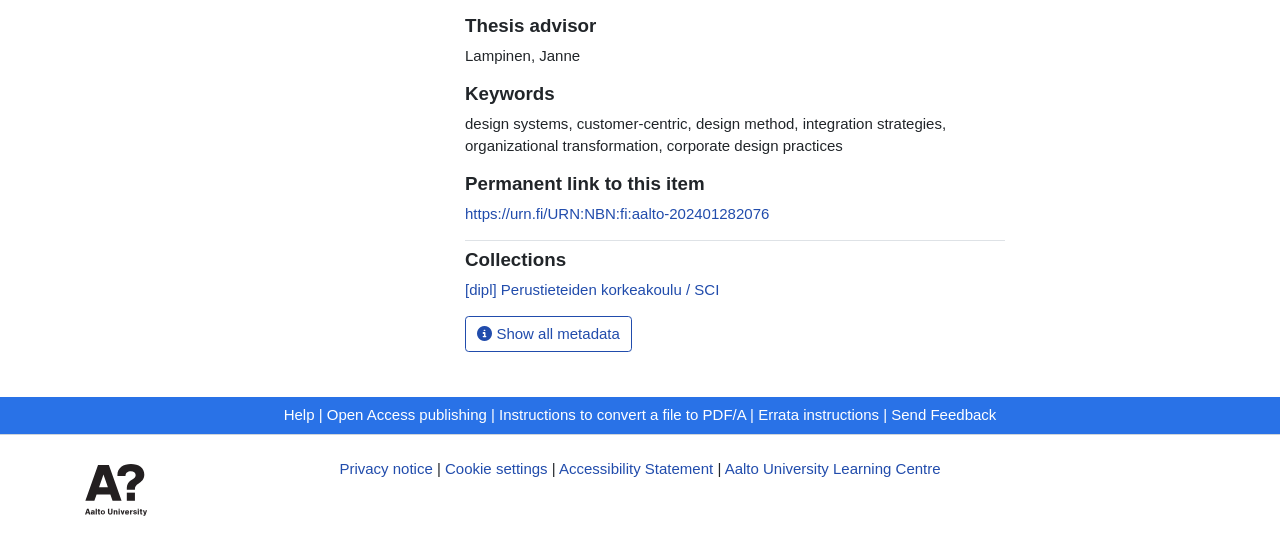What is the university logo at the bottom of the page? Analyze the screenshot and reply with just one word or a short phrase.

Aalto University